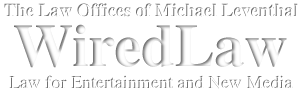Elaborate on all the features and components visible in the image.

The image features the logo of "WiredLaw," which represents The Law Offices of Michael Leventhal. The logo prominently displays the name "WiredLaw" in a sleek, modern font, suggesting a focus on contemporary legal services. Underneath, the tagline "Law for Entertainment and New Media" highlights the firm’s specialization in legal matters related to the entertainment industry and emerging digital media. The overall design of the logo conveys professionalism and expertise, aligning with the firm's commitment to serving a niche market in the legal landscape.